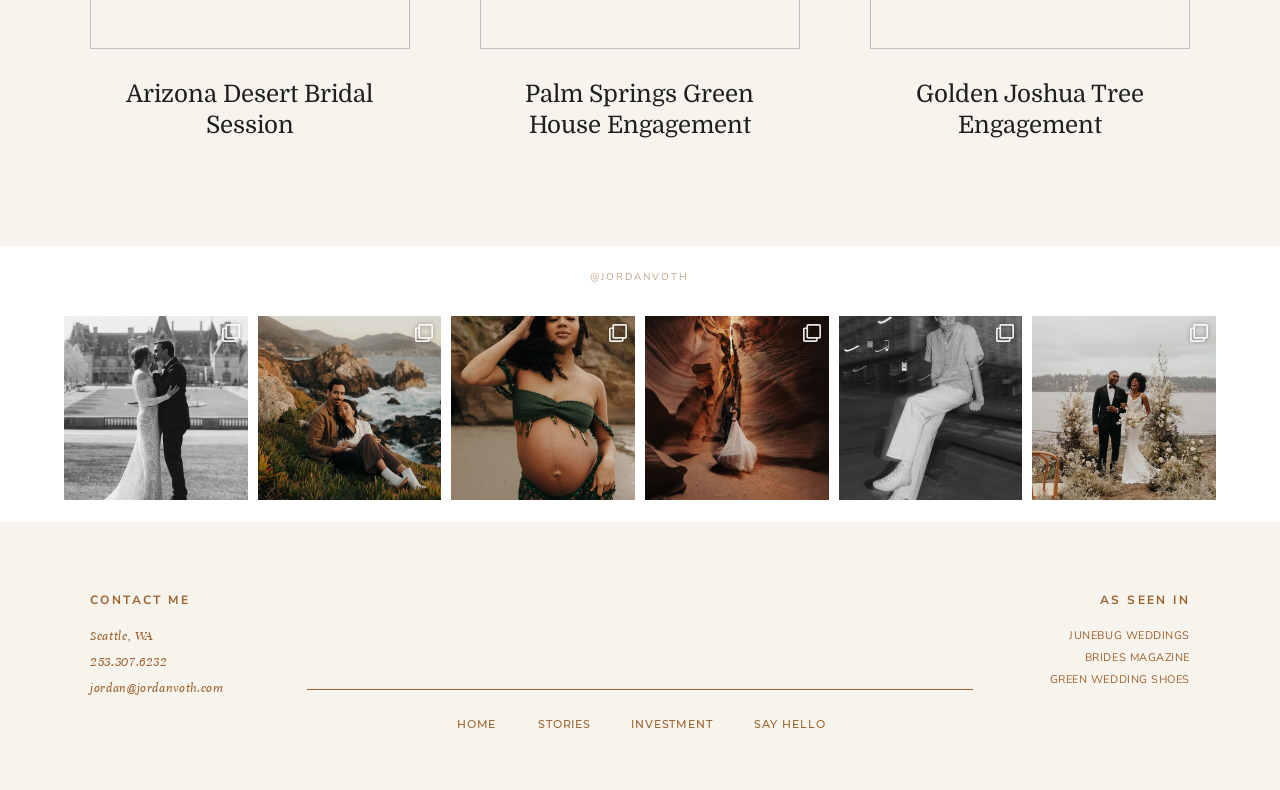Please identify the bounding box coordinates of the element's region that I should click in order to complete the following instruction: "Click on the link about Eva Kaili". The bounding box coordinates consist of four float numbers between 0 and 1, i.e., [left, top, right, bottom].

None